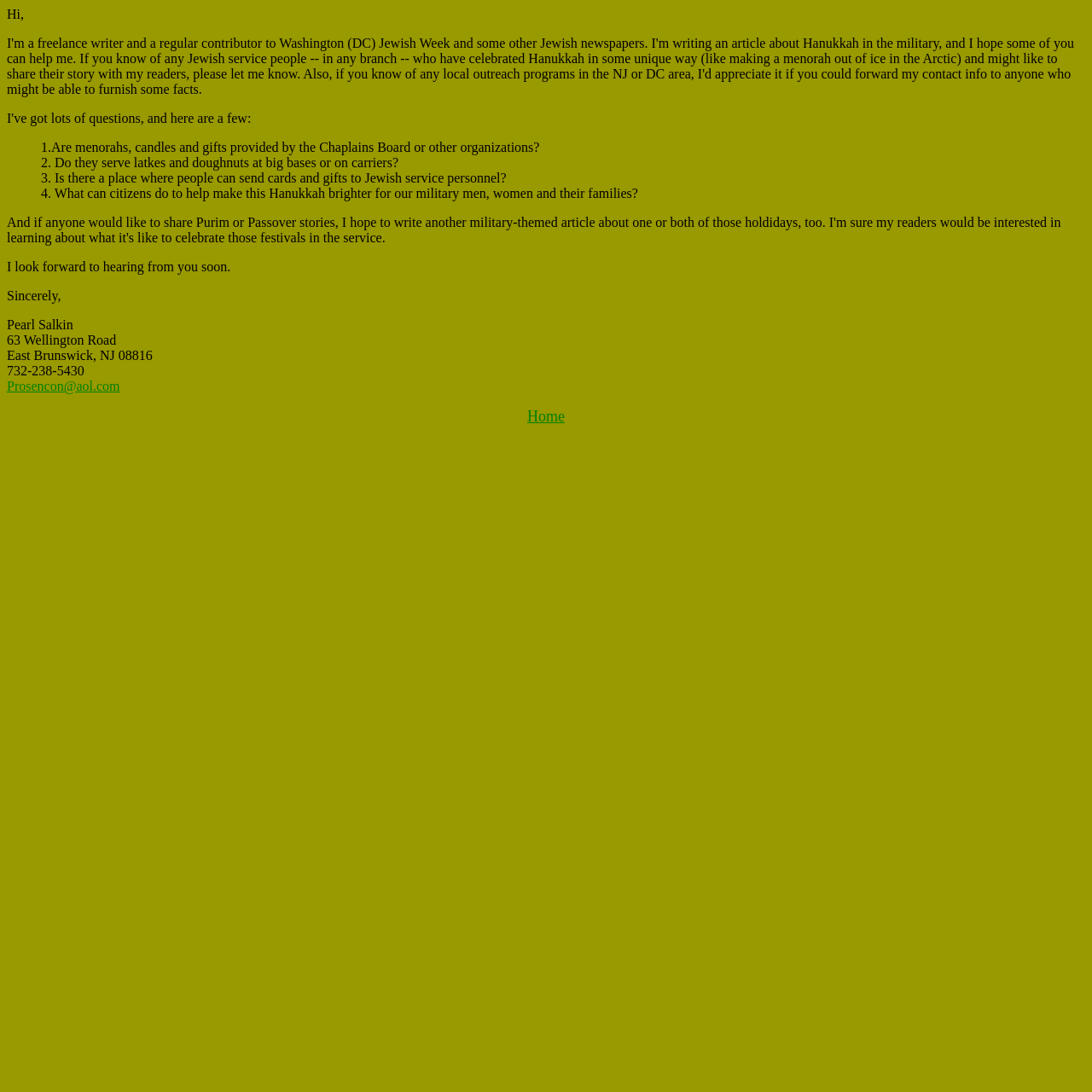What is the phone number of the person who wrote the letter?
Refer to the image and give a detailed response to the question.

The answer can be found by looking at the phone number section of the letter, where the phone number '732-238-5430' is written.